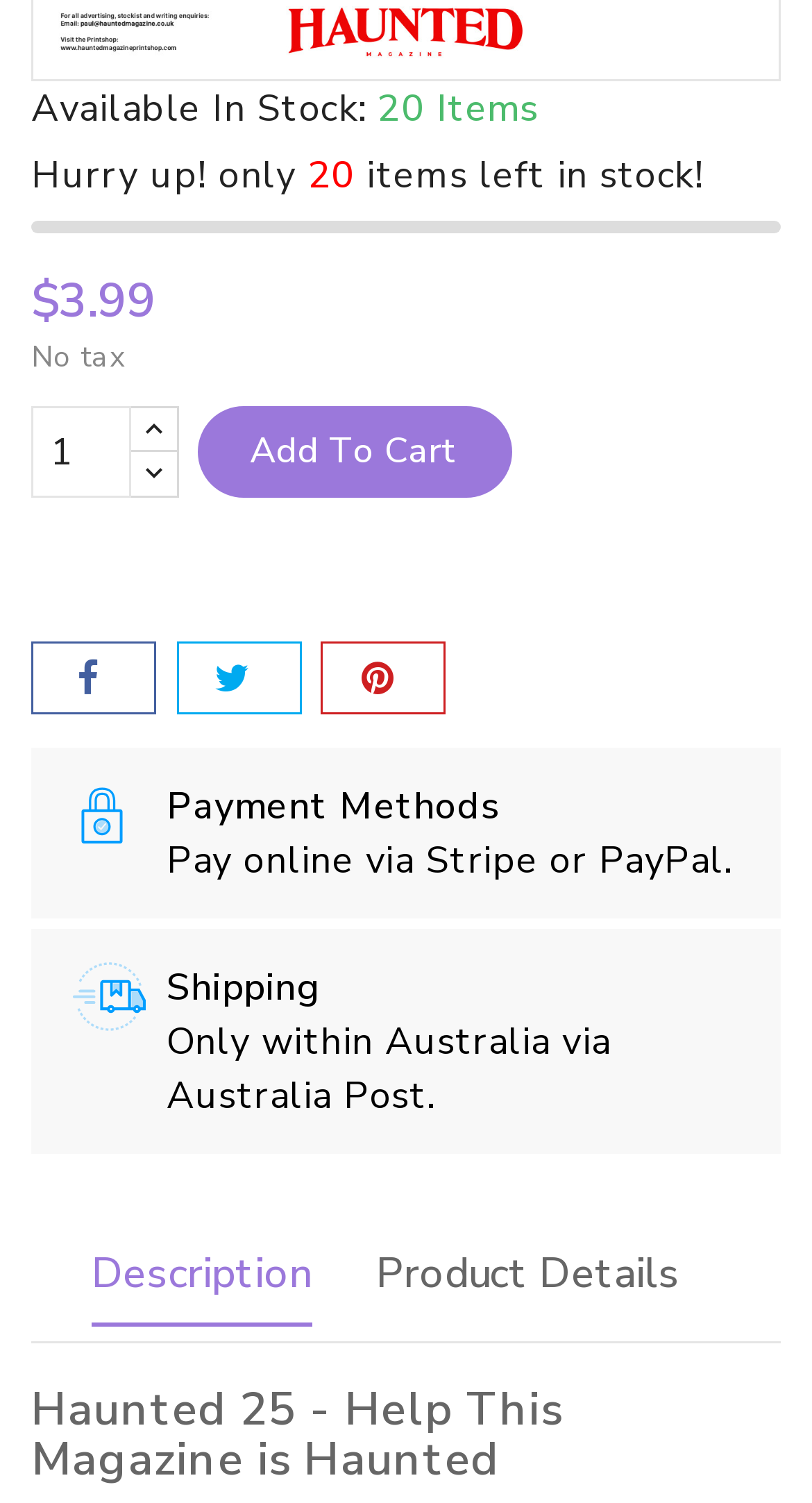How many items are left in stock?
Answer the question with detailed information derived from the image.

I found the number of items left in stock by looking at the StaticText element with the text '20 Items' located at the top of the page, which is likely to be the quantity of items left in stock.